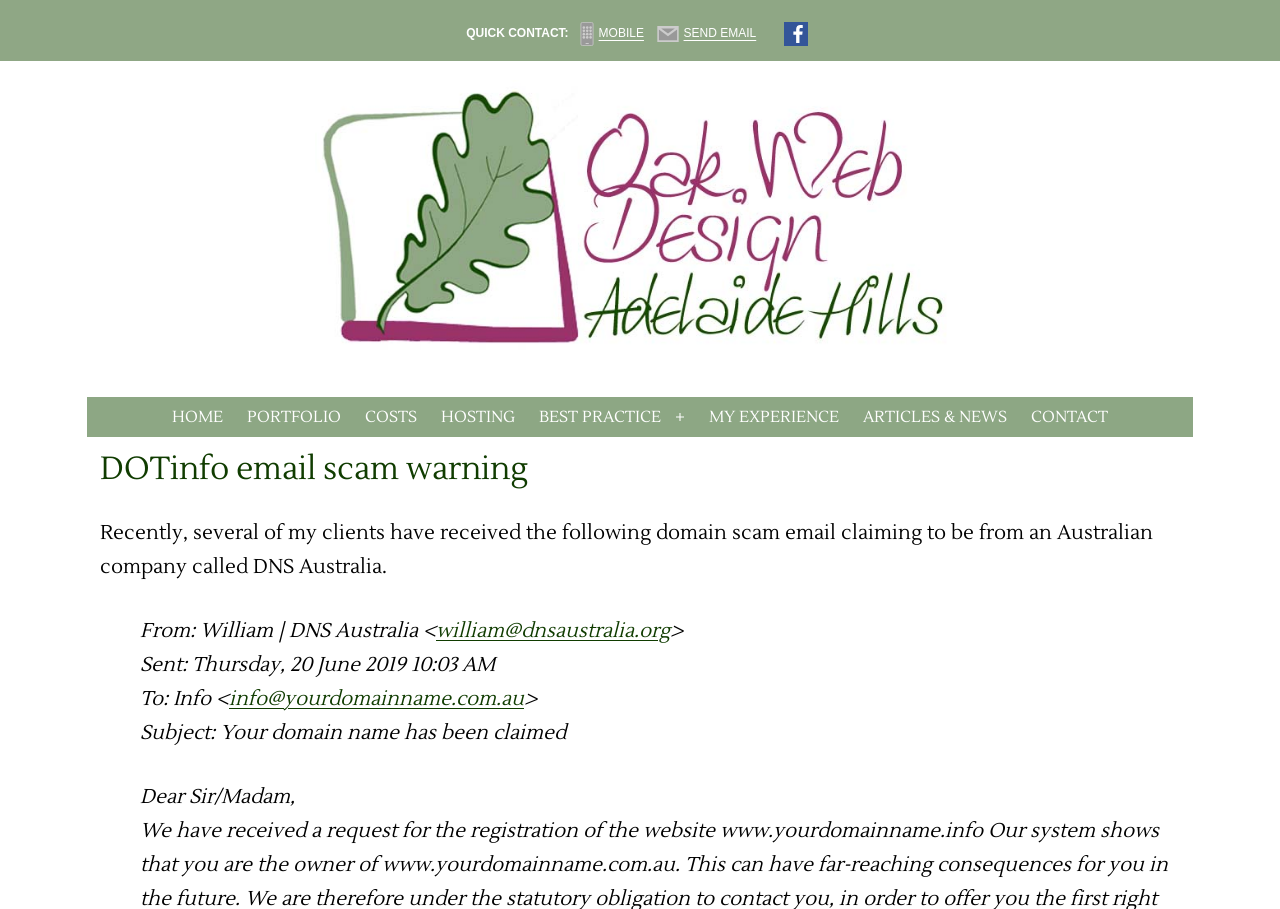Determine the bounding box coordinates of the clickable element to achieve the following action: 'Send an email'. Provide the coordinates as four float values between 0 and 1, formatted as [left, top, right, bottom].

[0.512, 0.029, 0.594, 0.044]